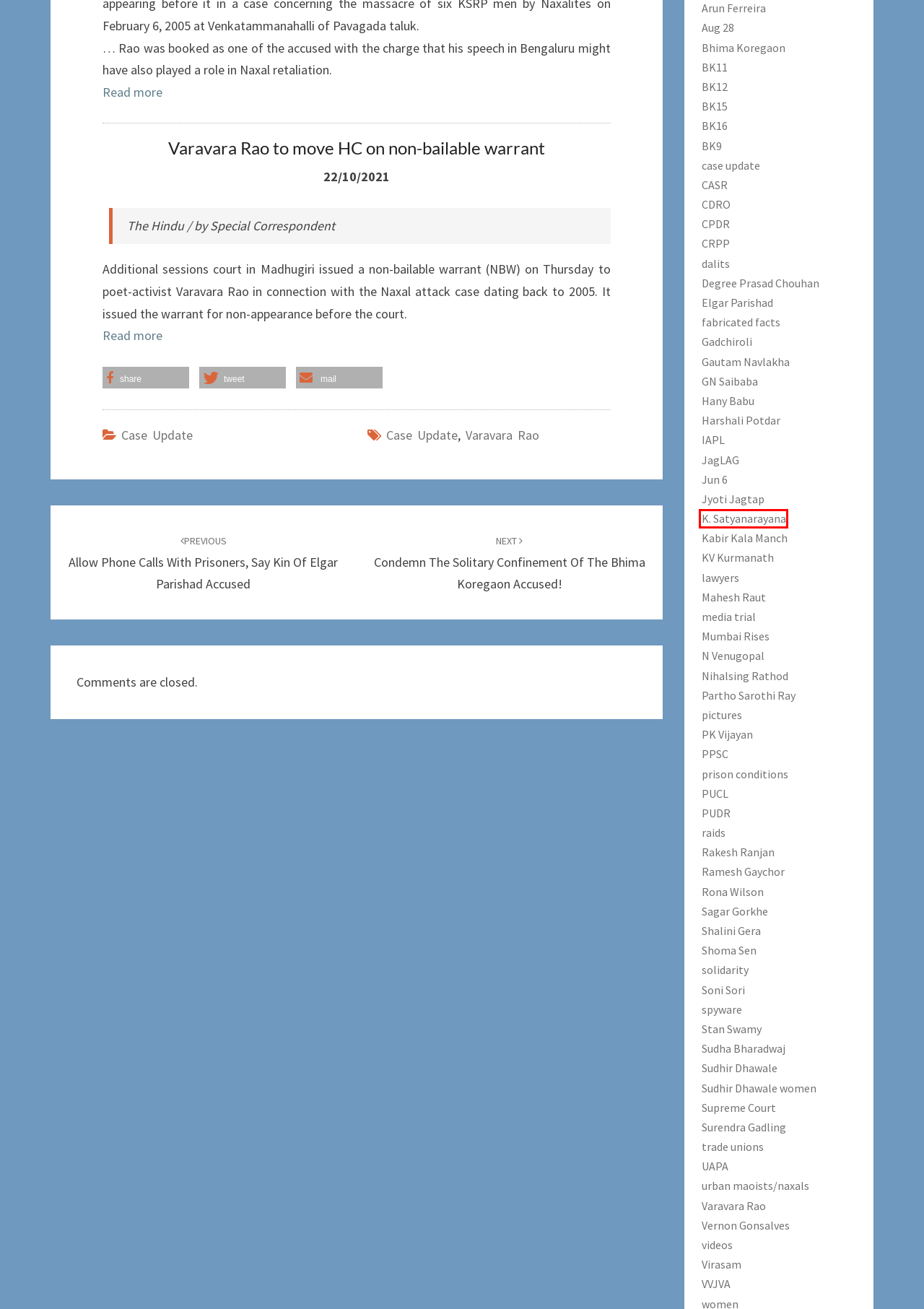A screenshot of a webpage is given, marked with a red bounding box around a UI element. Please select the most appropriate webpage description that fits the new page after clicking the highlighted element. Here are the candidates:
A. Sudhir Dhawale – free them all
B. BK11 – free them all
C. urban maoists/naxals – free them all
D. PK Vijayan – free them all
E. Rona Wilson – free them all
F. Mumbai Rises – free them all
G. BK9 – free them all
H. K. Satyanarayana – free them all

H